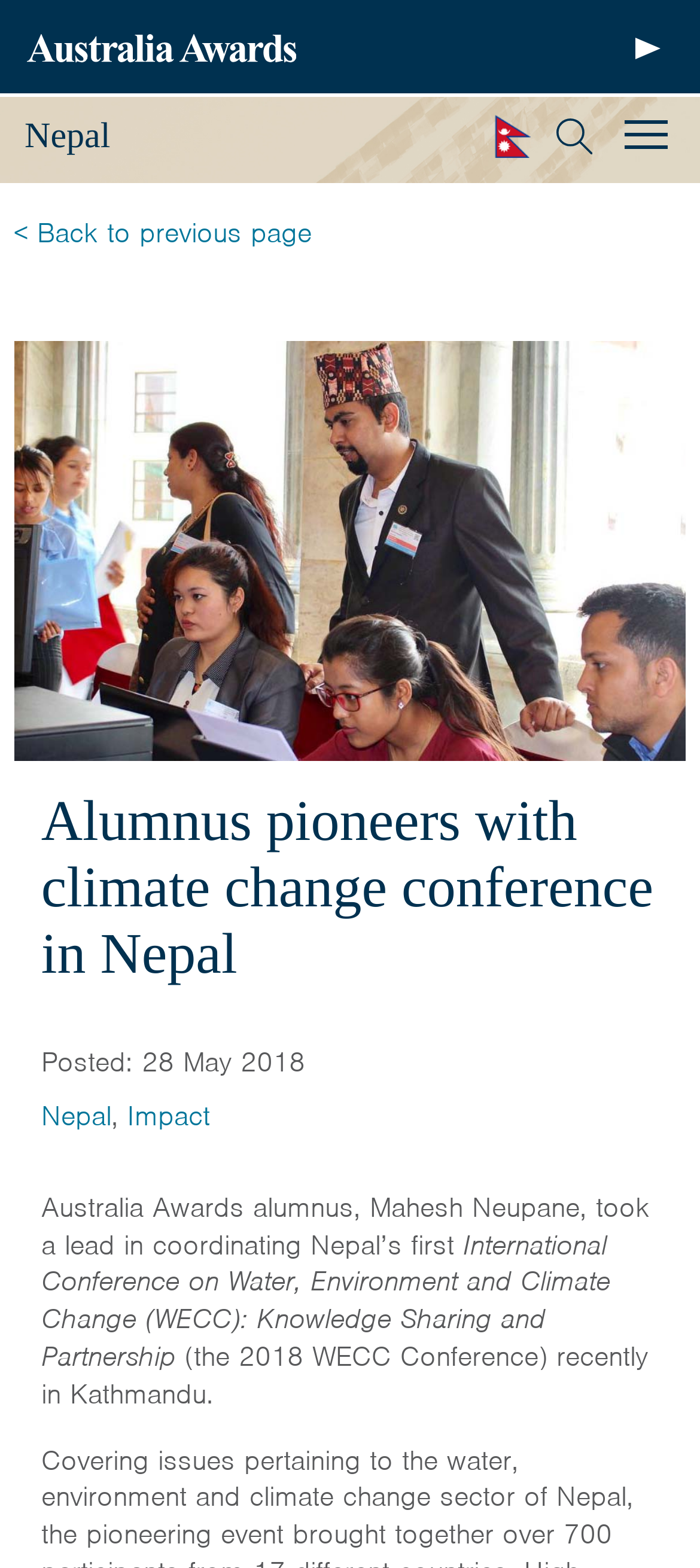Identify and provide the text content of the webpage's primary headline.

Australia Awards South and West Asia